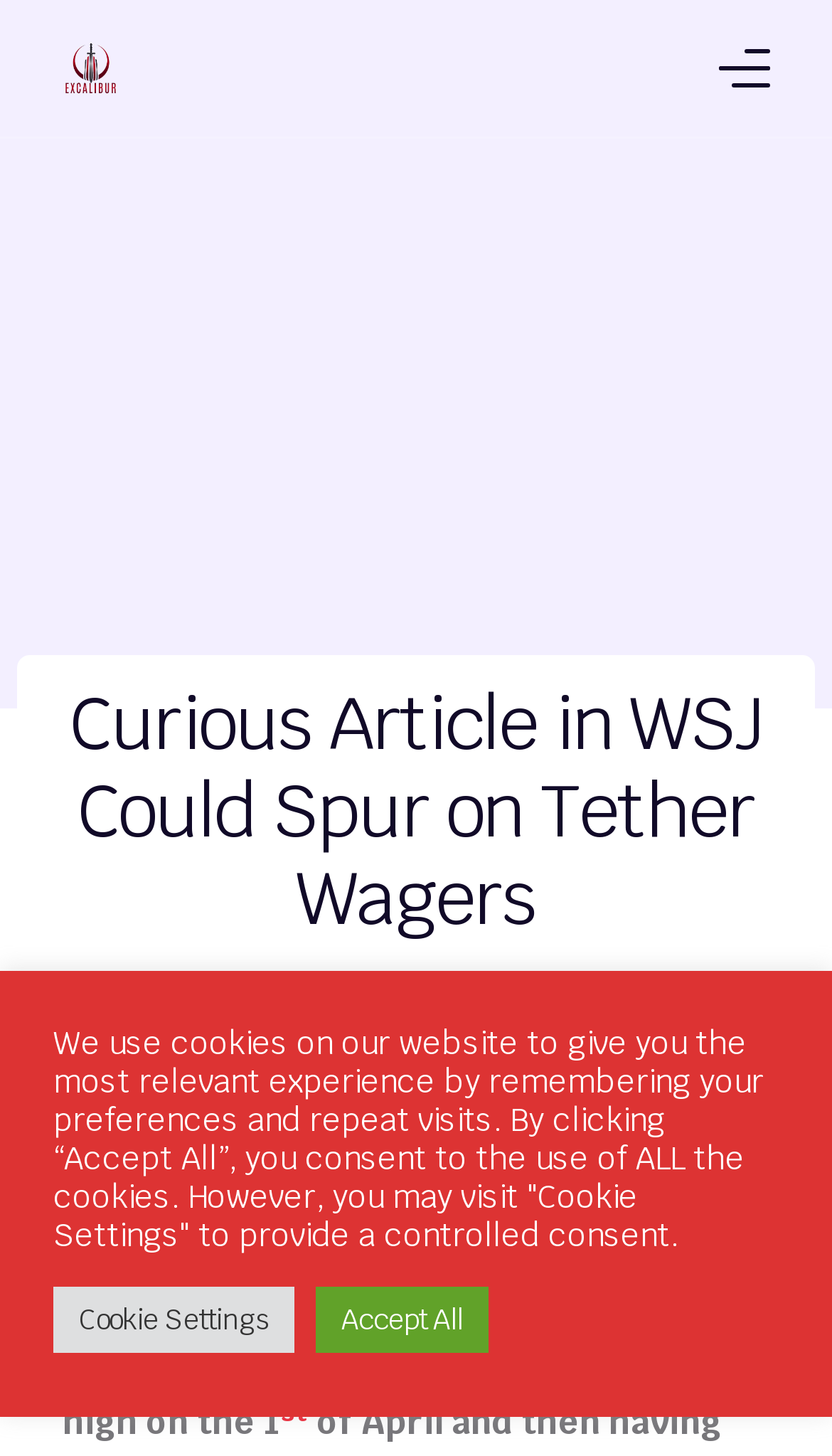How many images are on the webpage?
Answer the question with a thorough and detailed explanation.

I identified three image elements on the webpage, all of which have the same description 'ExcaliburFXTrade.com'. Therefore, there are 3 images on the webpage.